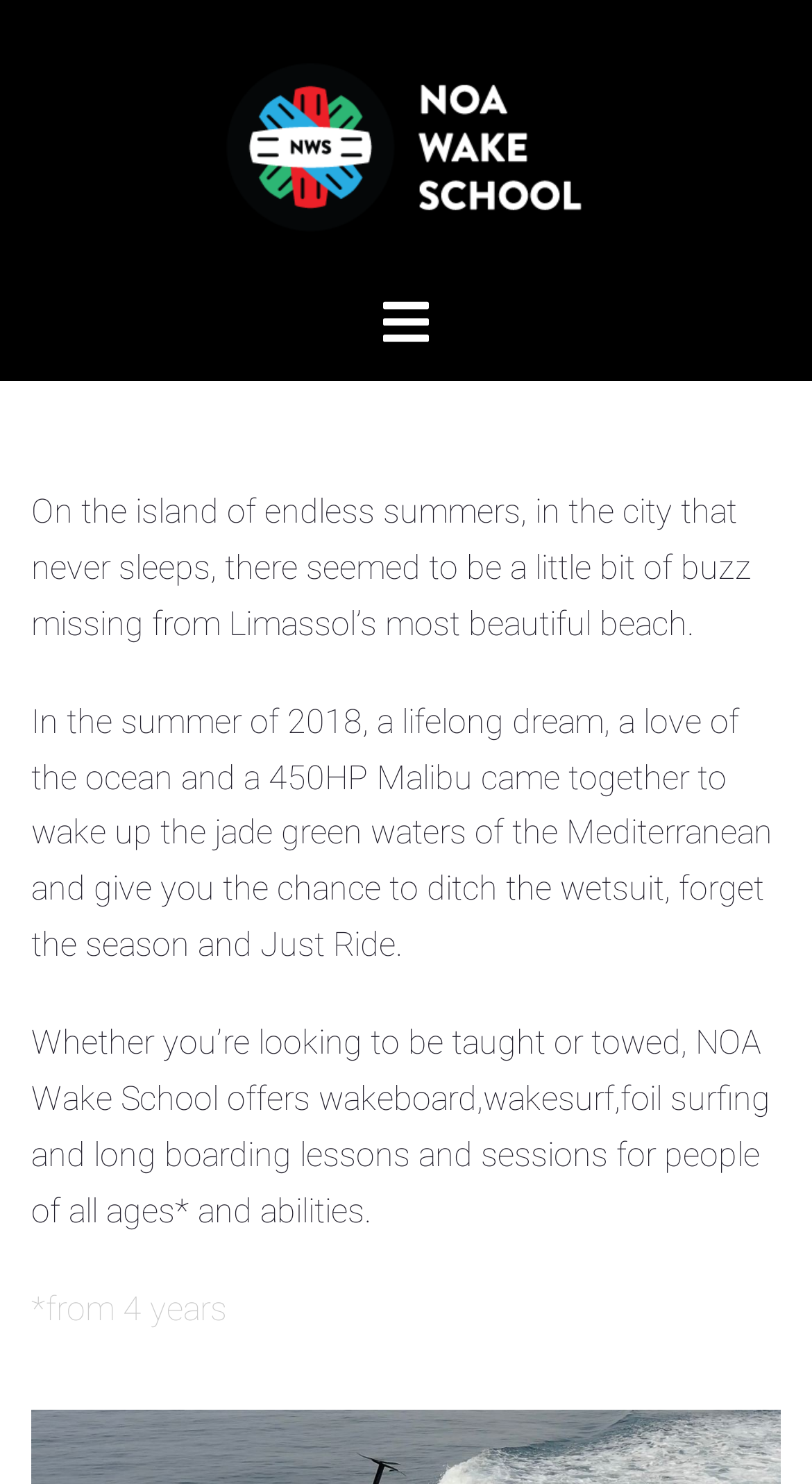What types of lessons are offered by NOA Wake School?
Make sure to answer the question with a detailed and comprehensive explanation.

The types of lessons offered by NOA Wake School can be found in the StaticText element with the text 'Whether you’re looking to be taught or towed, NOA Wake School offers wakeboard,wakesurf,foil surfing and long boarding lessons and sessions for people of all ages*', which lists the different types of lessons and sessions available.